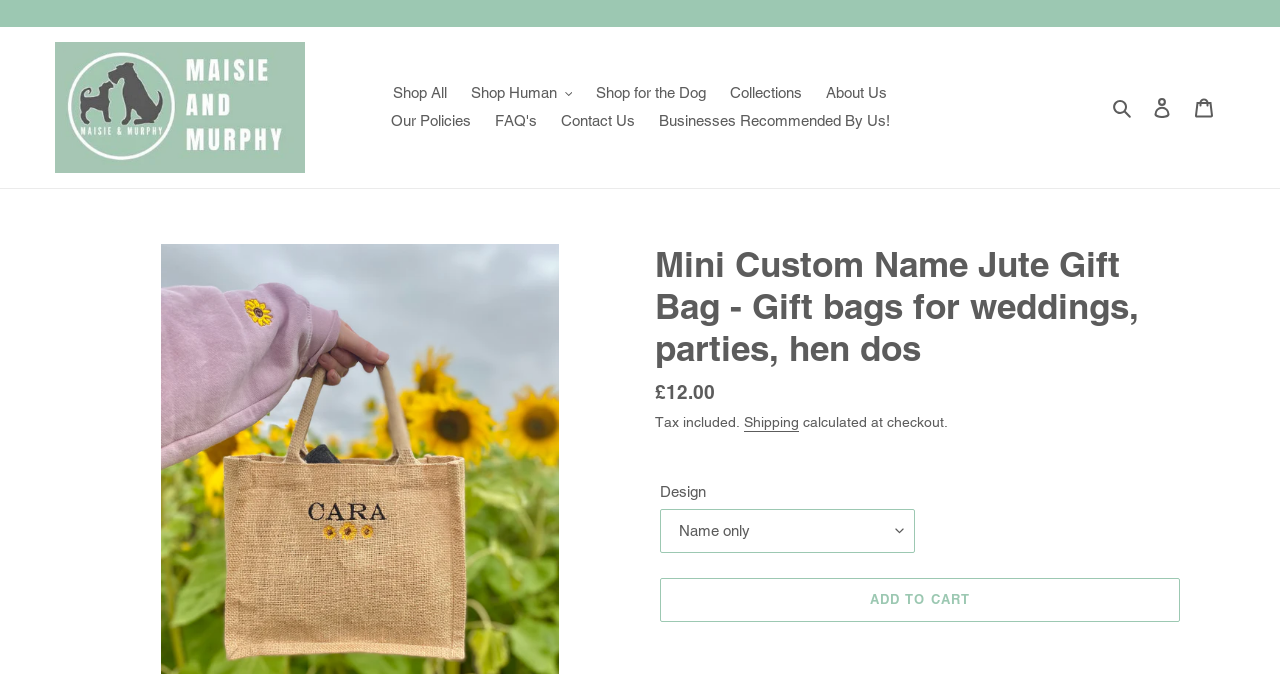Show the bounding box coordinates for the element that needs to be clicked to execute the following instruction: "Search for something". Provide the coordinates in the form of four float numbers between 0 and 1, i.e., [left, top, right, bottom].

[0.864, 0.141, 0.891, 0.177]